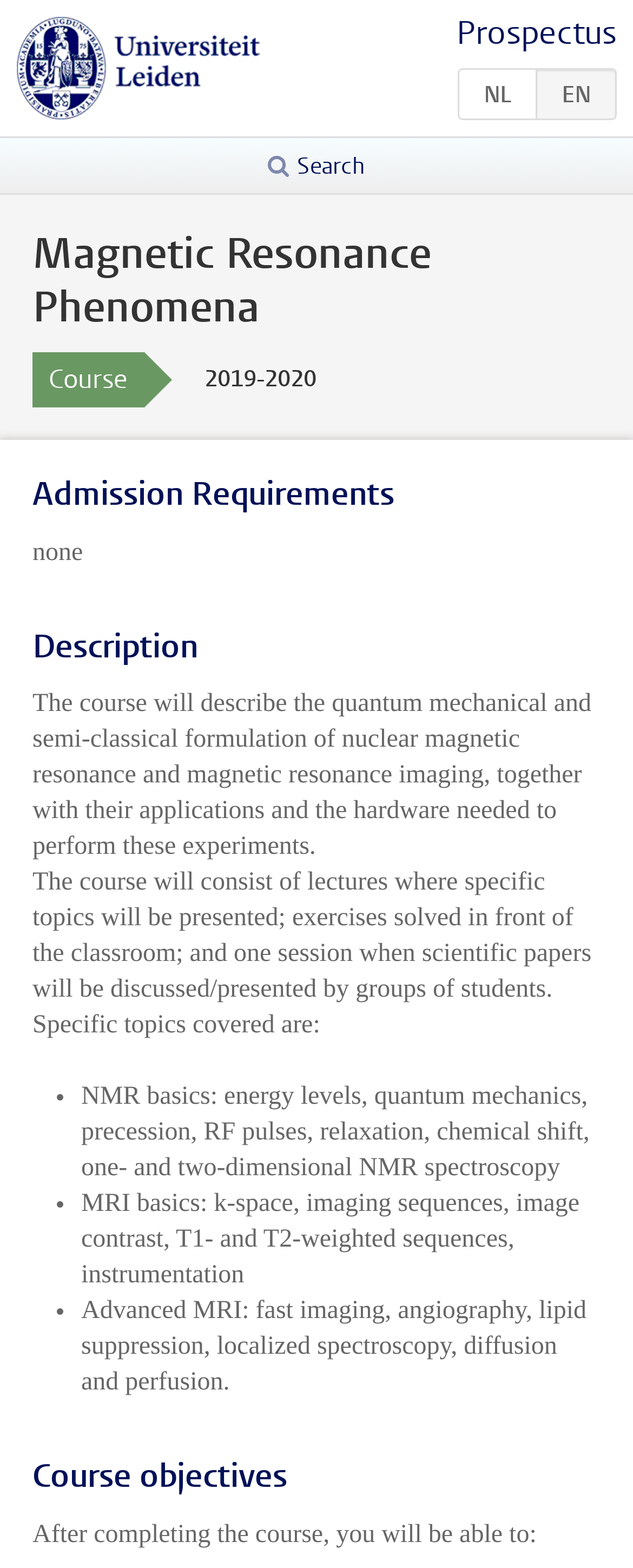Offer a comprehensive description of the webpage’s content and structure.

The webpage is about the course "Magnetic Resonance Phenomena" offered by Universiteit Leiden in 2019-2020. At the top left corner, there is a link to the university's website, accompanied by an image of the university's logo. On the top right corner, there are links to switch between languages, including Dutch (NL) and English (EN).

Below the language links, there is a search button with a magnifying glass icon. The main content of the webpage is an article that spans the entire width of the page. The article is divided into several sections, each with a heading.

The first section is the course title, "Magnetic Resonance Phenomena", which is followed by the course duration, "2019-2020". The next section is "Admission Requirements", which is empty. The "Description" section provides a detailed overview of the course, including its formulation, applications, and hardware requirements. This section also outlines the course structure, including lectures, exercises, and group discussions.

The course content is listed in bullet points, including NMR basics, MRI basics, and advanced MRI topics. The final section is "Course objectives", which describes what students can expect to achieve after completing the course.